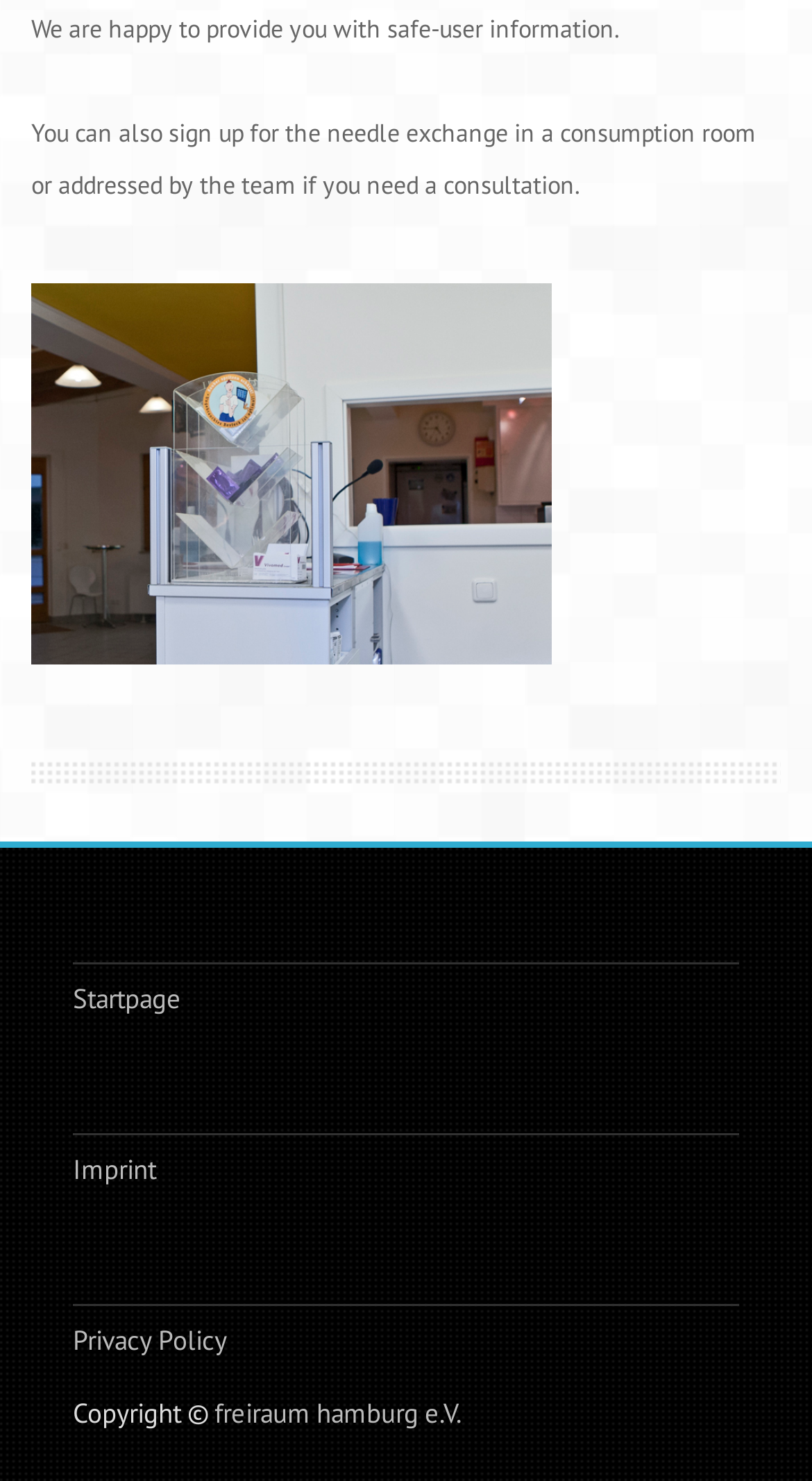What is the organization behind this webpage?
Using the visual information, respond with a single word or phrase.

Freiraum Hamburg e.V.